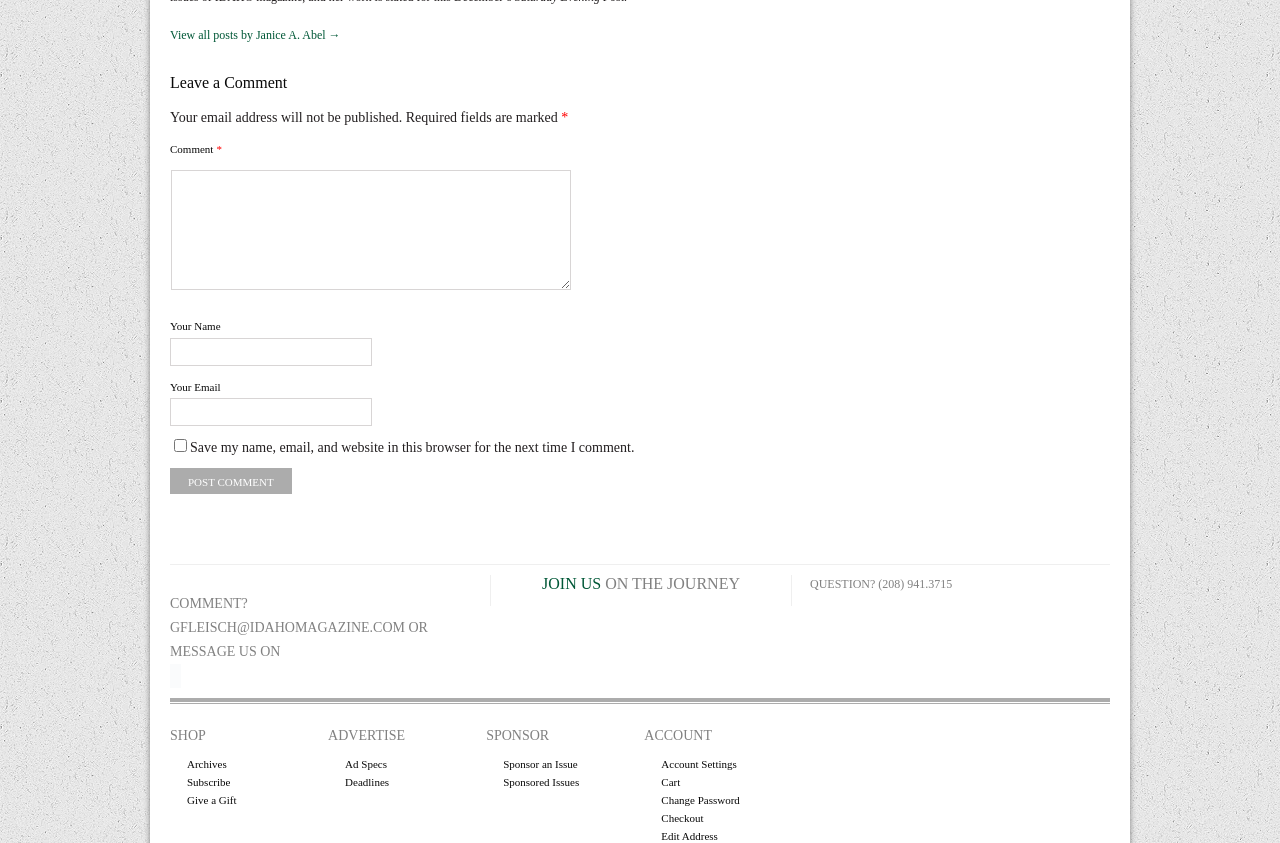How many links are there in the footer section?
Please use the image to deliver a detailed and complete answer.

The footer section contains 9 links, which can be identified by the link elements with IDs 649, 650, 651, 652, 653, 654, 655, 656, and 657.